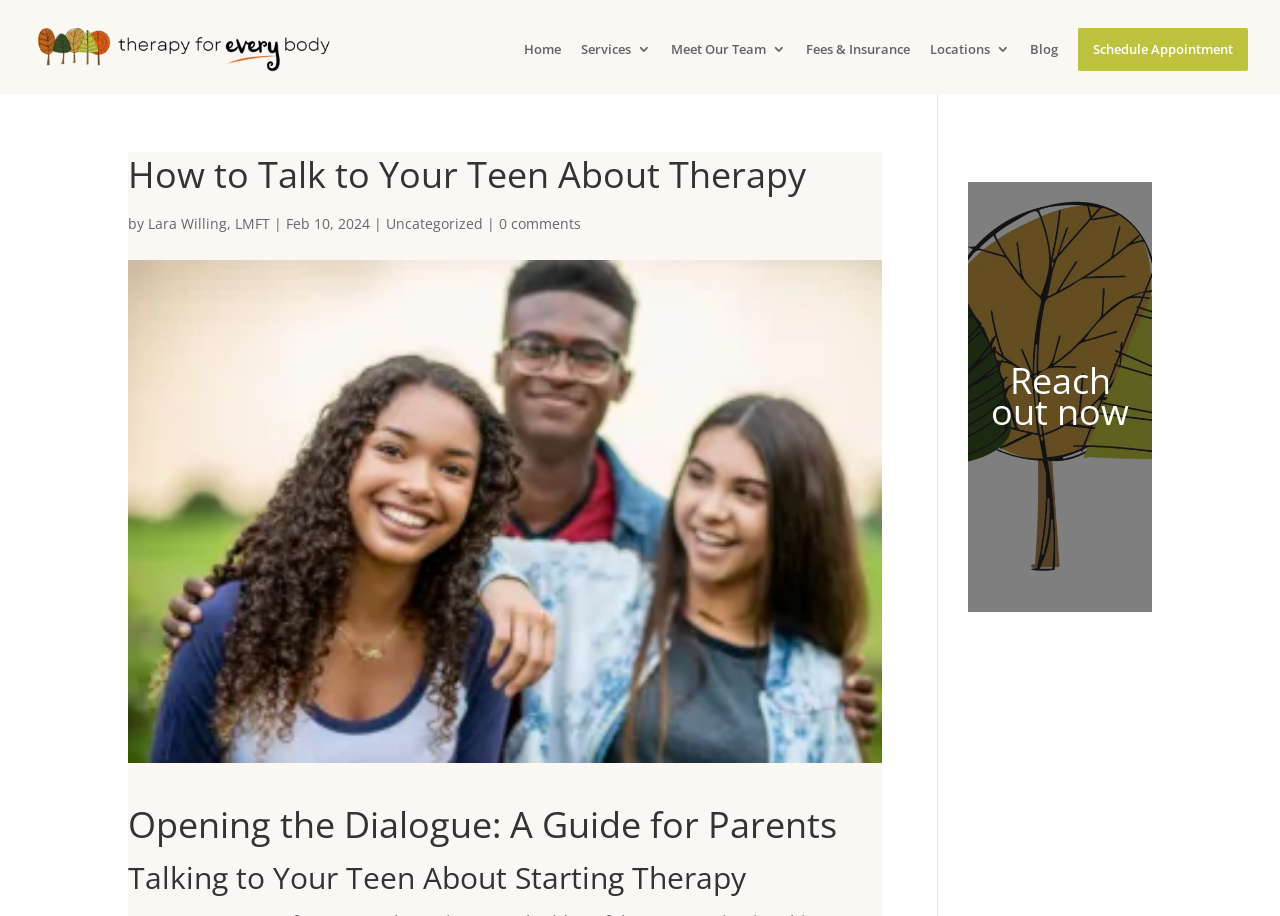What is the category of the article?
Respond with a short answer, either a single word or a phrase, based on the image.

Uncategorized